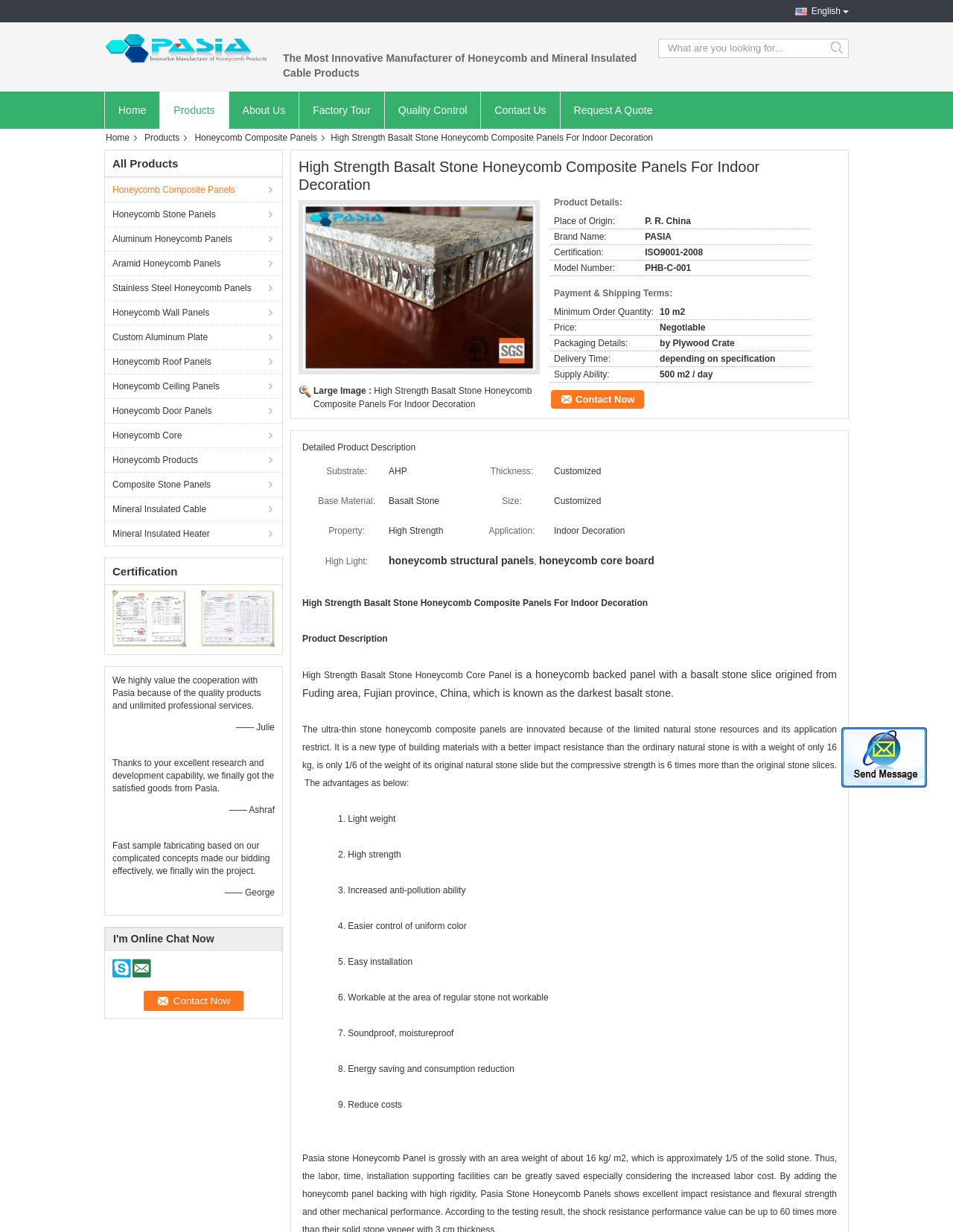Provide the bounding box coordinates of the area you need to click to execute the following instruction: "Send a message".

[0.879, 0.589, 0.977, 0.64]